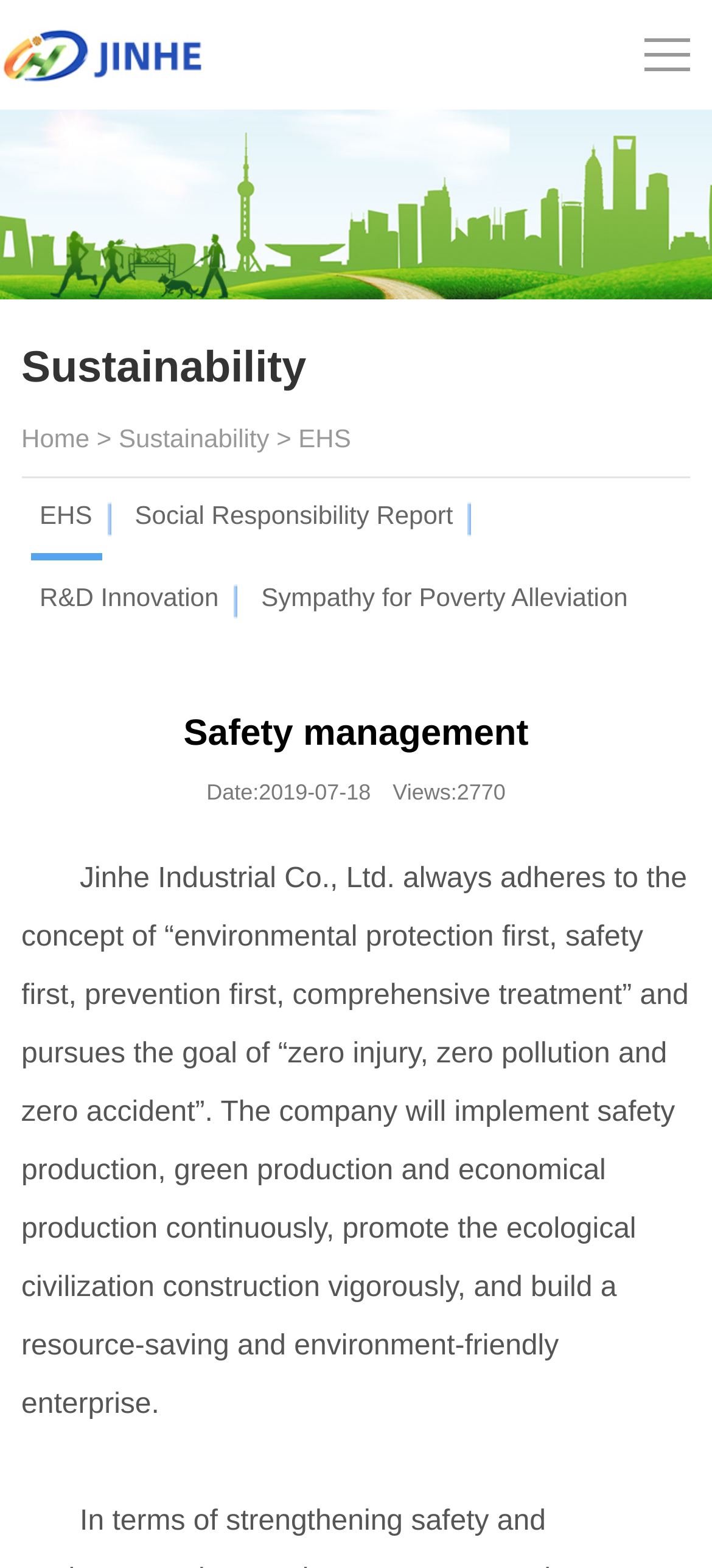Provide an in-depth caption for the contents of the webpage.

The webpage is about Anhui Jinhe Industrial Co., Ltd, specifically focusing on safety management. At the top left corner, there is a logo image. Below the logo, there is a large image that spans the entire width of the page. 

On the top section of the page, there are several links and text elements. The text "Sustainability" is located at the top left, followed by a breadcrumb navigation "Home > Sustainability > EHS" below it. To the right of the breadcrumb navigation, there are four links: "EHS", "Social Responsibility Report", "R&D Innovation", and "Sympathy for Poverty Alleviation", arranged from left to right.

Below these links, there is a heading "Safety management" that spans most of the page width. Under the heading, there is a text element showing the date and views of the page, "Date:2019-07-18 Views:2770". 

The main content of the page is a paragraph of text that describes Jinhe Industrial Co., Ltd's safety management concept and goals. The text is located below the date and views element and spans most of the page width.